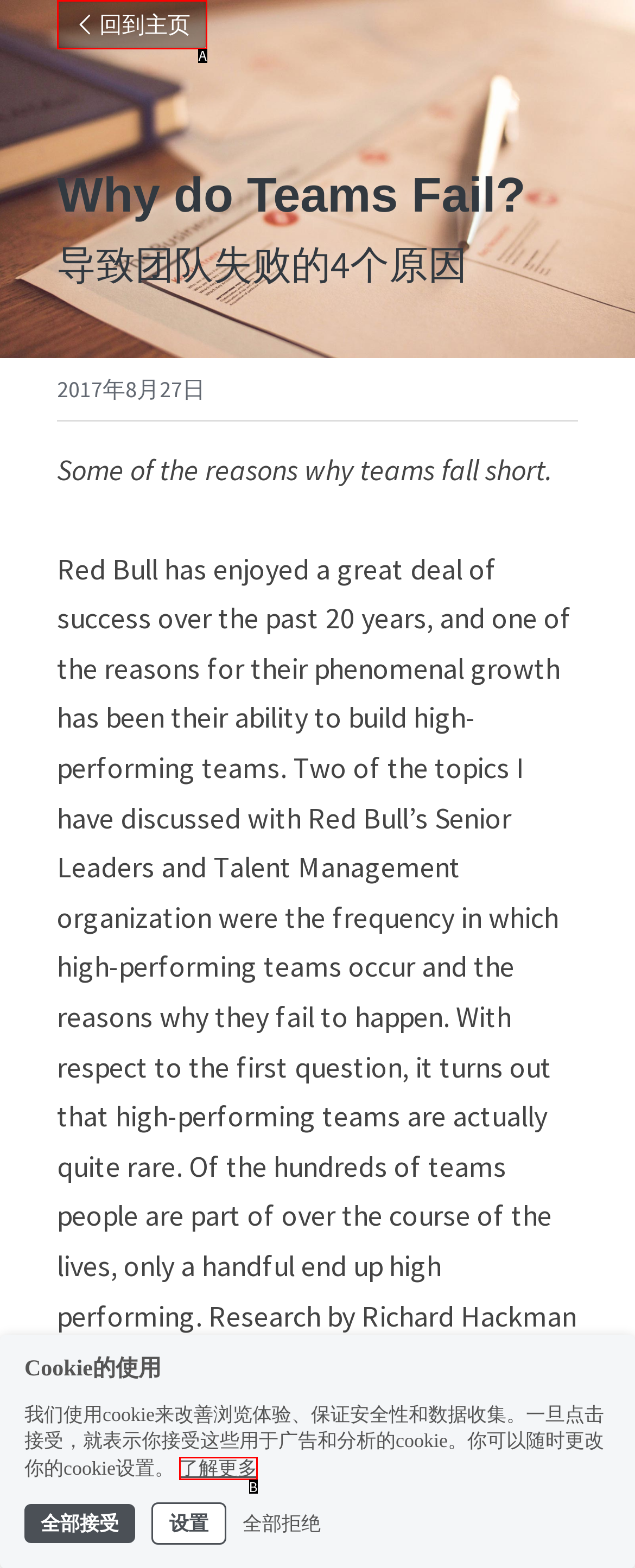Determine which option aligns with the description: 回到主页. Provide the letter of the chosen option directly.

A